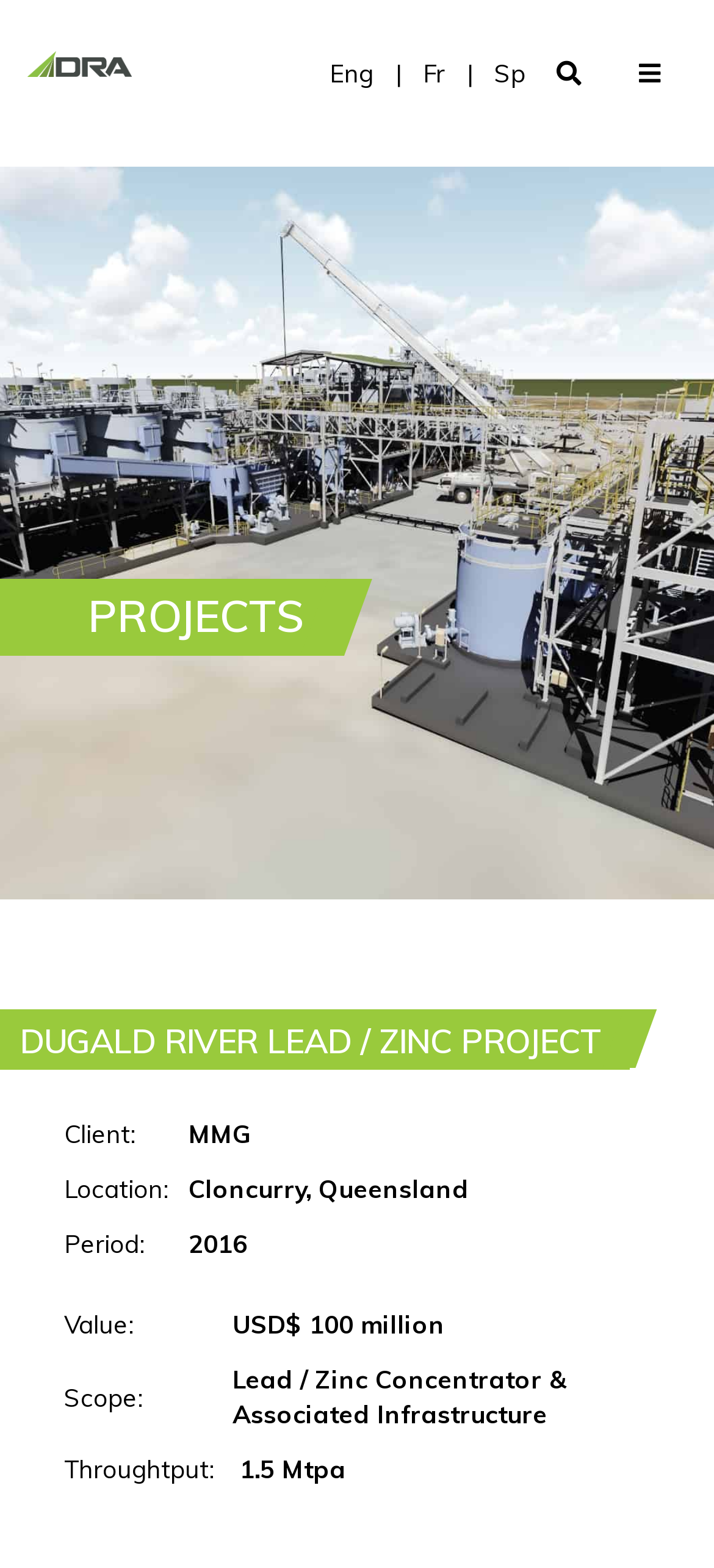Articulate a detailed summary of the webpage's content and design.

The webpage is about DRA Global, a world-class global engineering company. At the top right corner, there are four language options: English, French, Spanish, and an unknown language represented by a flag icon. Next to the language options, there are two buttons with icons, possibly for search and navigation.

On the top left corner, there is a logo of DRA Global, accompanied by a link to the company's homepage. Below the logo, there is a heading that reads "PROJECTS" in a prominent font.

The main content of the webpage is divided into two tables. The first table has three rows, each containing information about a project. The first row has columns for "Client" and "MMG", the second row has columns for "Location" and "Cloncurry, Queensland", and the third row has columns for "Period" and "2016".

The second table has three rows as well, each containing information about the project's details. The first row has columns for "Value" and "USD$ 100 million", the second row has columns for "Scope" and a detailed description of the project's scope, and the third row has columns for "Throughput" and "1.5 Mtpa".

Overall, the webpage appears to be a project showcase for DRA Global, highlighting the company's engineering capabilities and project details.